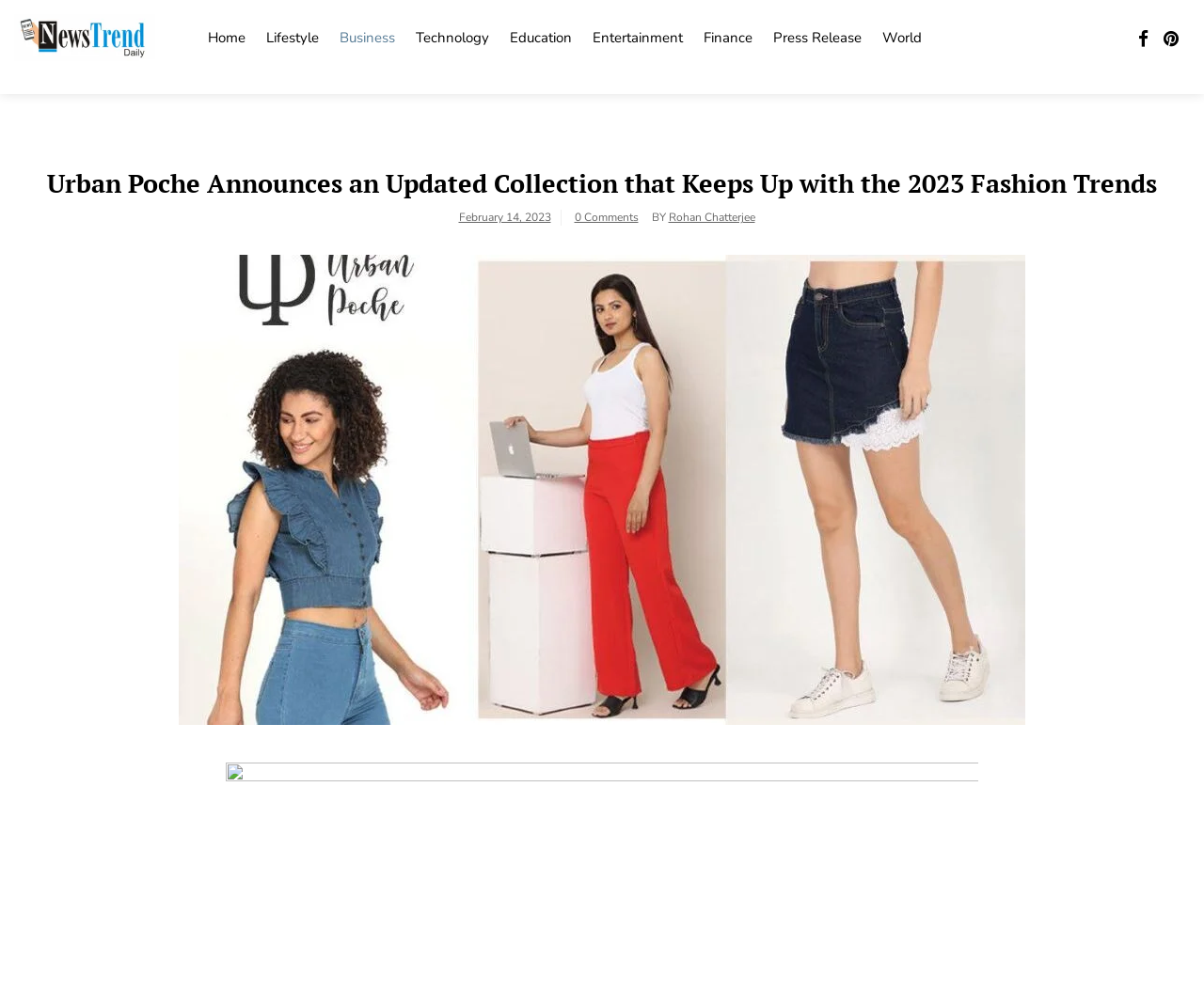What is the name of the news website?
Refer to the image and give a detailed response to the question.

The name of the news website can be determined by looking at the top-left corner of the webpage, where the logo and title of the website are typically located. In this case, the title 'News Trend Daily' is present, indicating that it is the name of the news website.